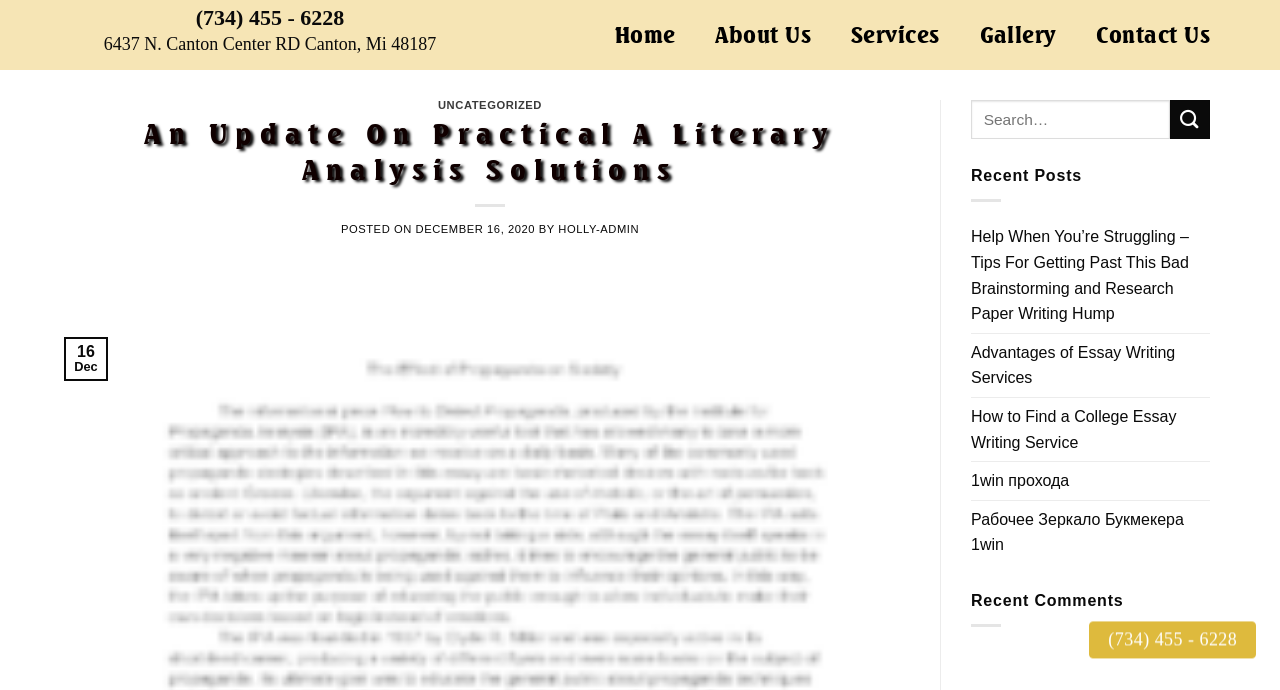Identify the bounding box coordinates of the region that needs to be clicked to carry out this instruction: "Contact 'Holly-ADMIN'". Provide these coordinates as four float numbers ranging from 0 to 1, i.e., [left, top, right, bottom].

[0.436, 0.323, 0.499, 0.341]